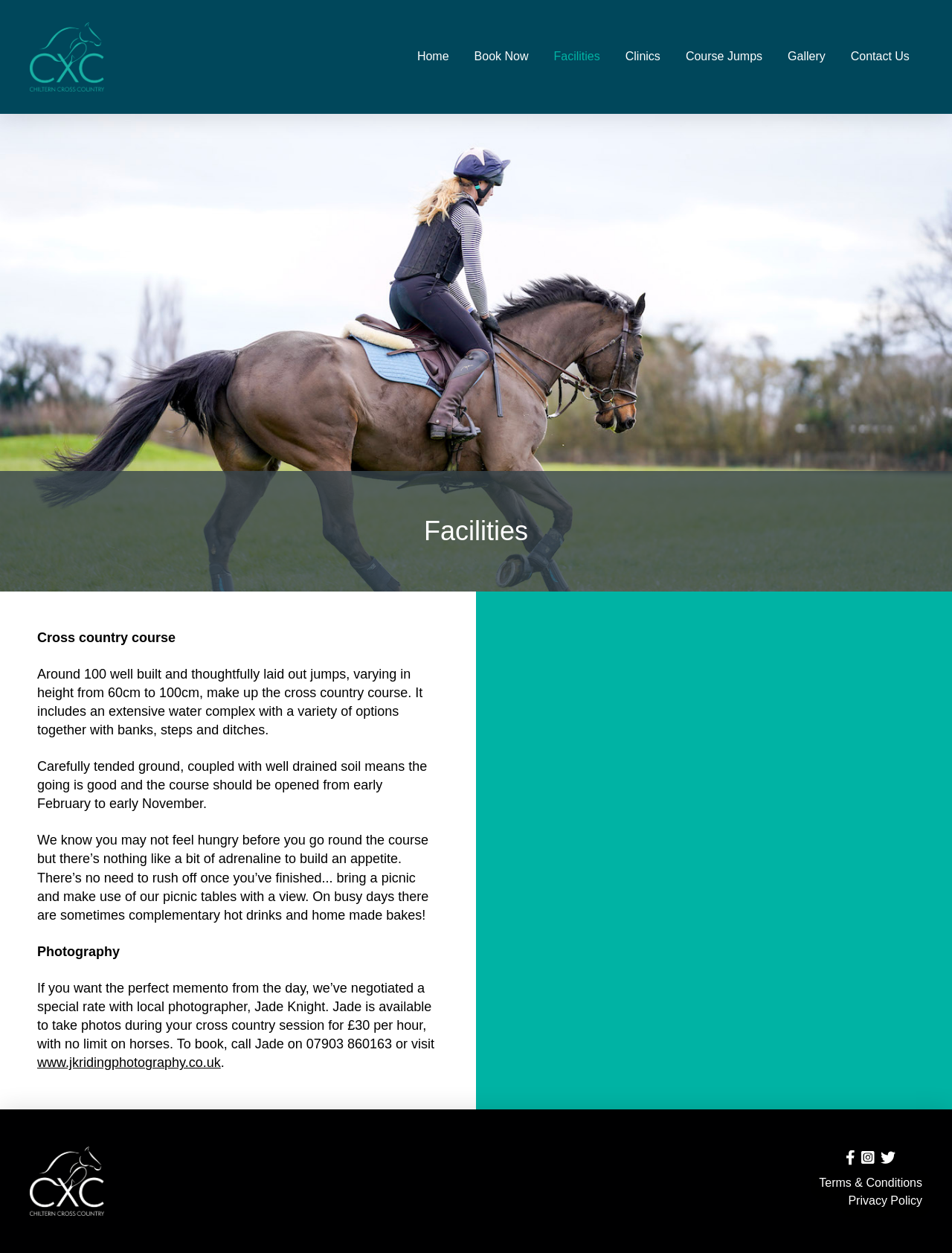Locate the bounding box coordinates of the clickable region to complete the following instruction: "Explore the course jumps."

[0.707, 0.031, 0.814, 0.06]